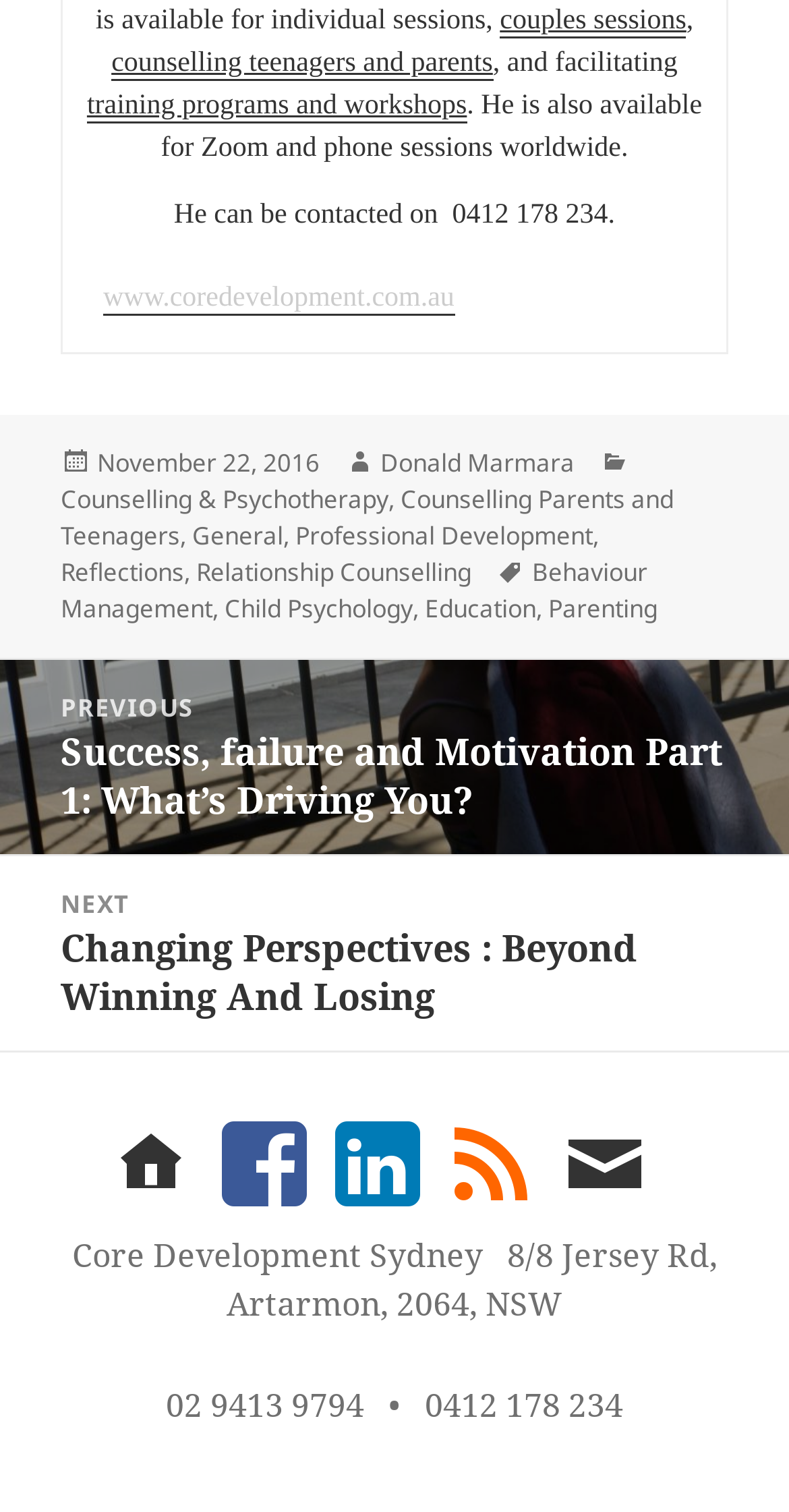How can the counsellor be contacted?
Look at the image and provide a short answer using one word or a phrase.

Phone or email